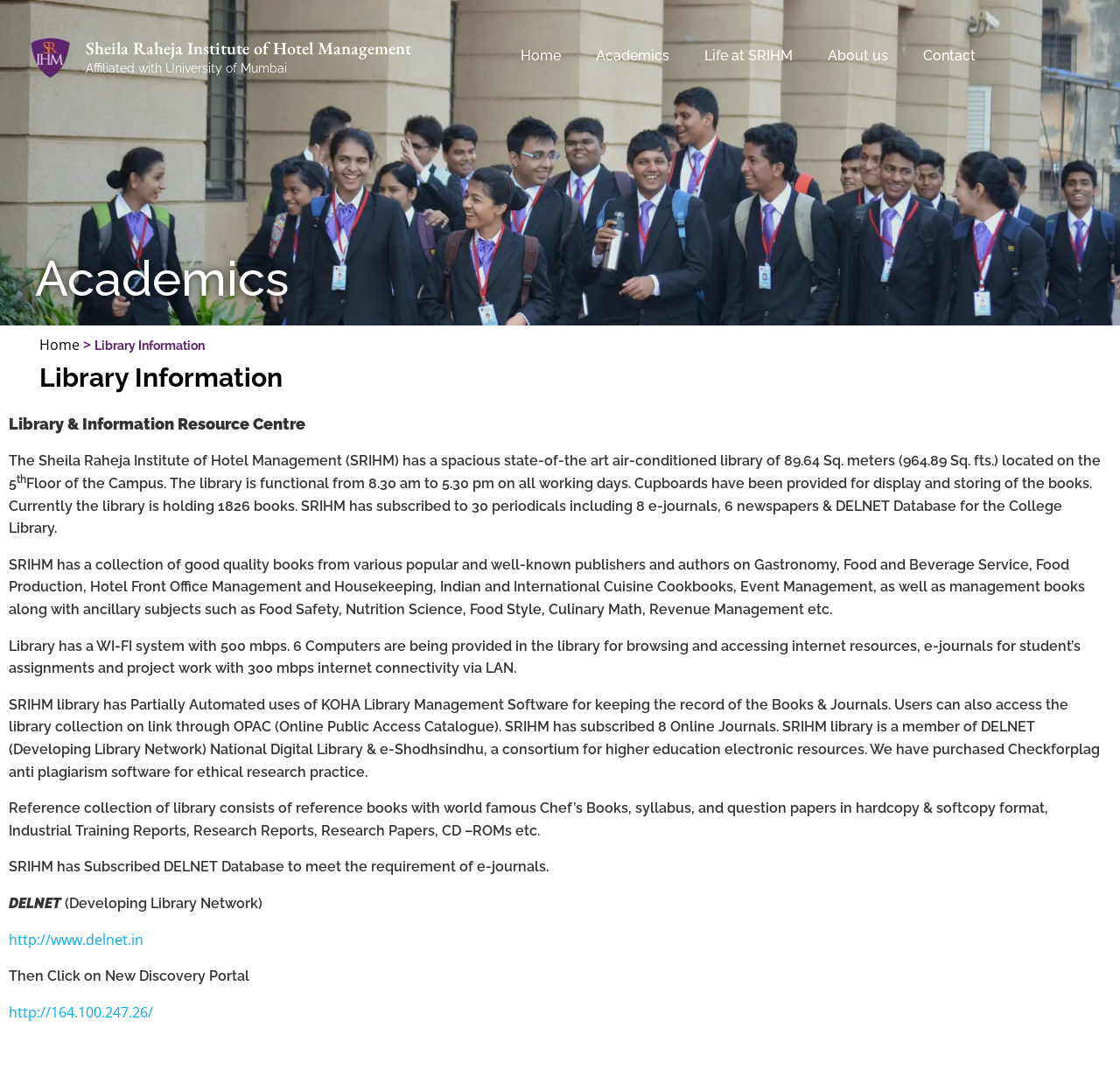Find the bounding box of the element with the following description: "Life at SRIHM". The coordinates must be four float numbers between 0 and 1, formatted as [left, top, right, bottom].

[0.613, 0.034, 0.723, 0.07]